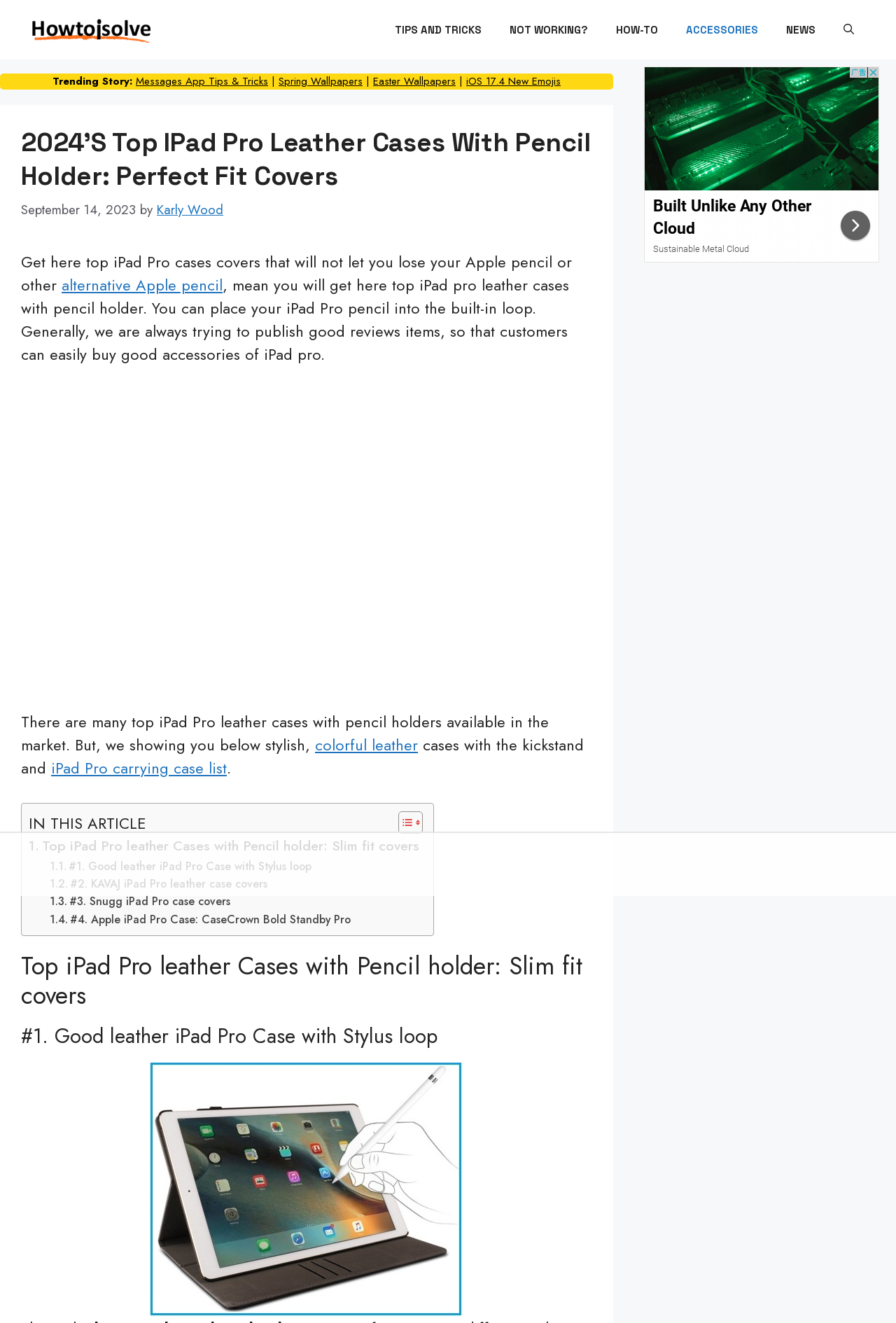Pinpoint the bounding box coordinates of the element you need to click to execute the following instruction: "Read the 'Top iPad Pro leather Cases with Pencil holder: Slim fit covers' article". The bounding box should be represented by four float numbers between 0 and 1, in the format [left, top, right, bottom].

[0.032, 0.631, 0.468, 0.648]